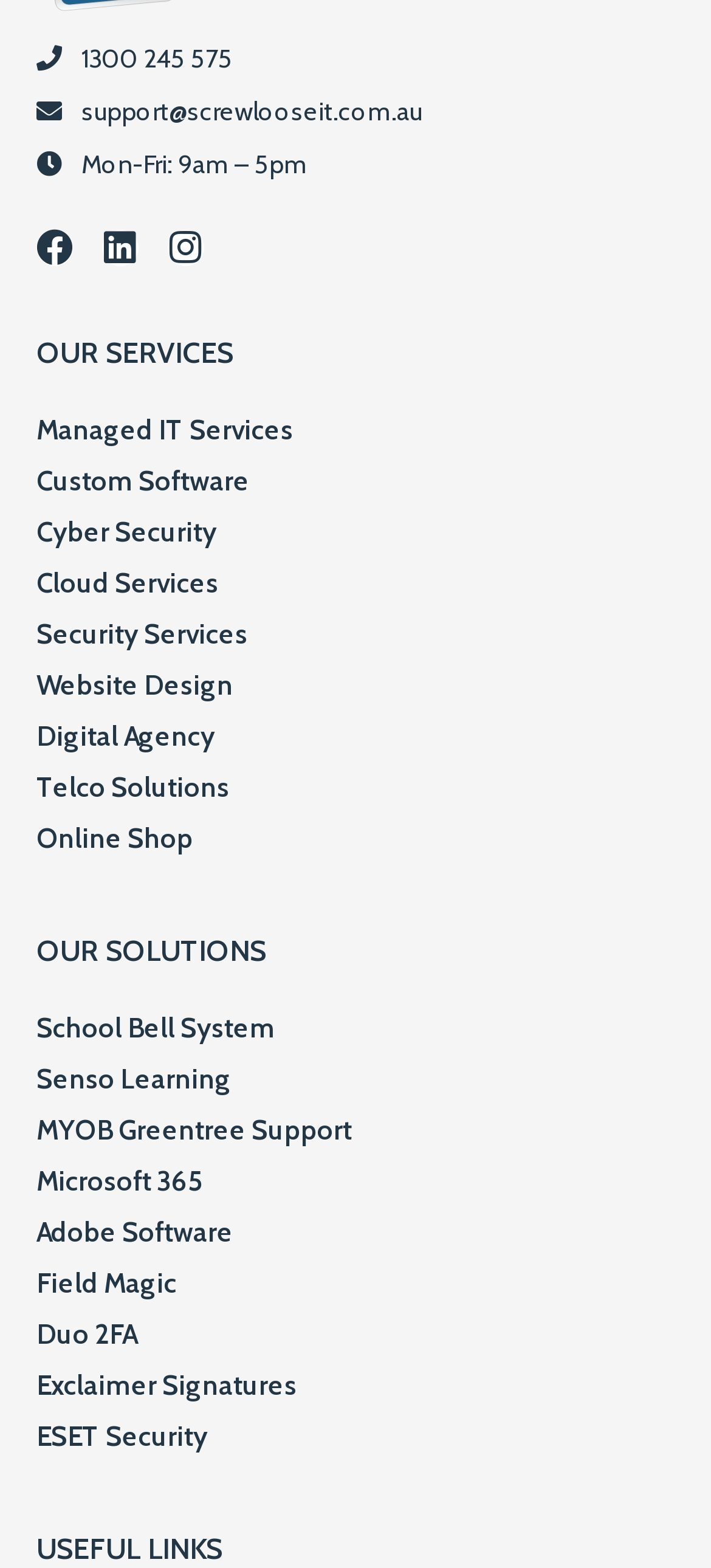Using the provided element description: "alt="Kendle Healthcare"", identify the bounding box coordinates. The coordinates should be four floats between 0 and 1 in the order [left, top, right, bottom].

None